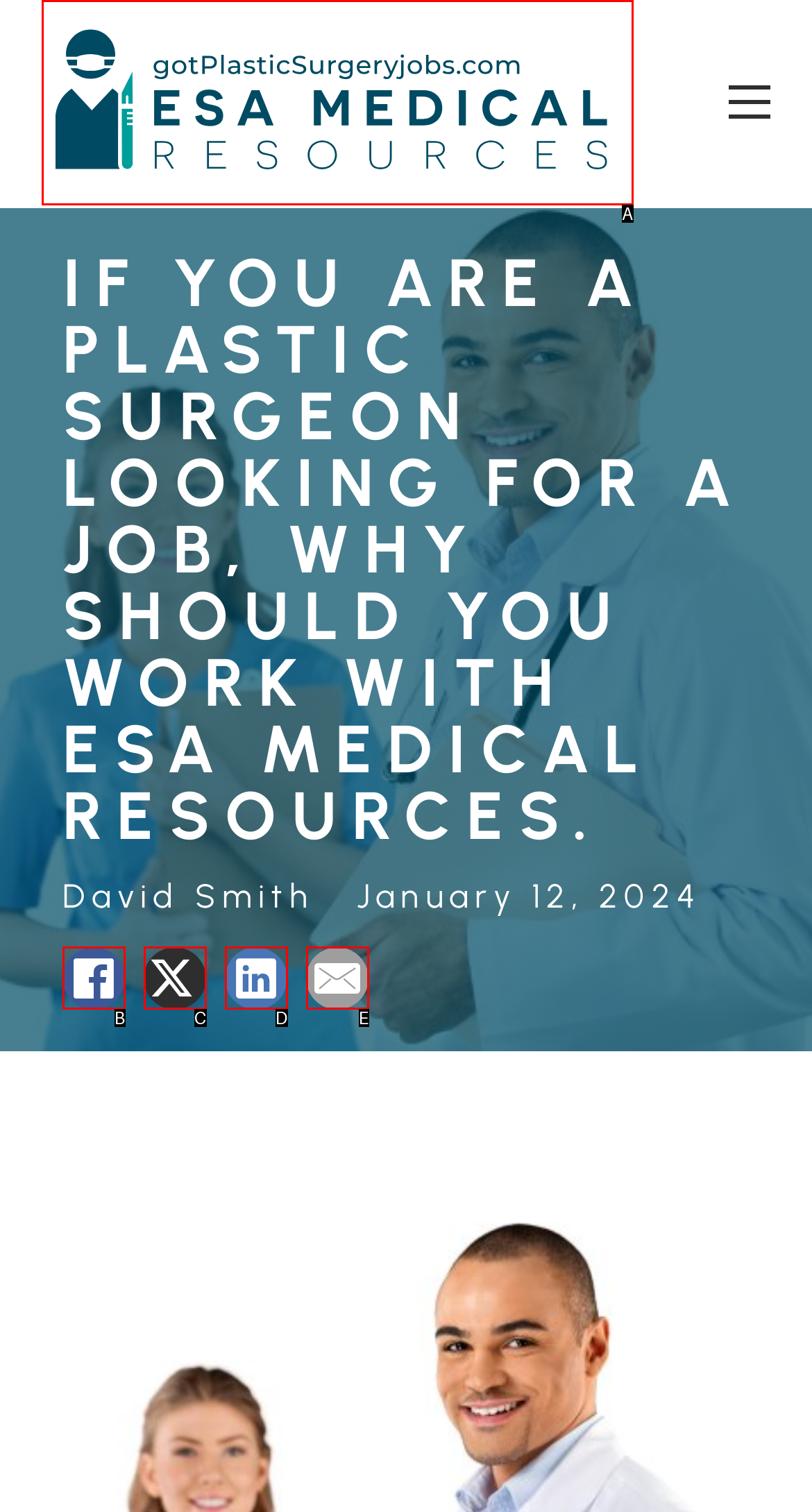Select the letter that corresponds to the UI element described as: alt="Got Plastic Surgery Jobs"
Answer by providing the letter from the given choices.

A